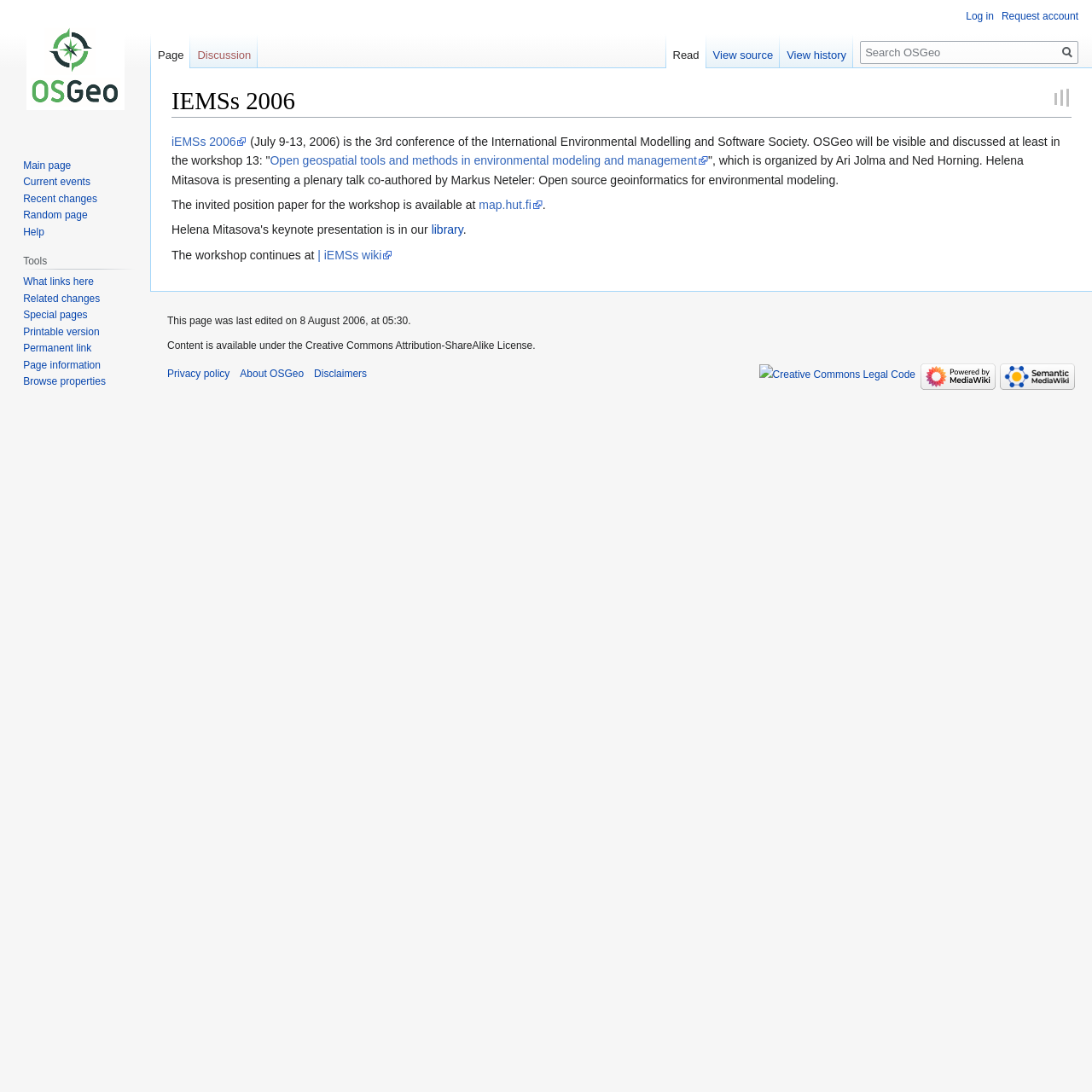Could you indicate the bounding box coordinates of the region to click in order to complete this instruction: "Log in".

[0.885, 0.009, 0.91, 0.02]